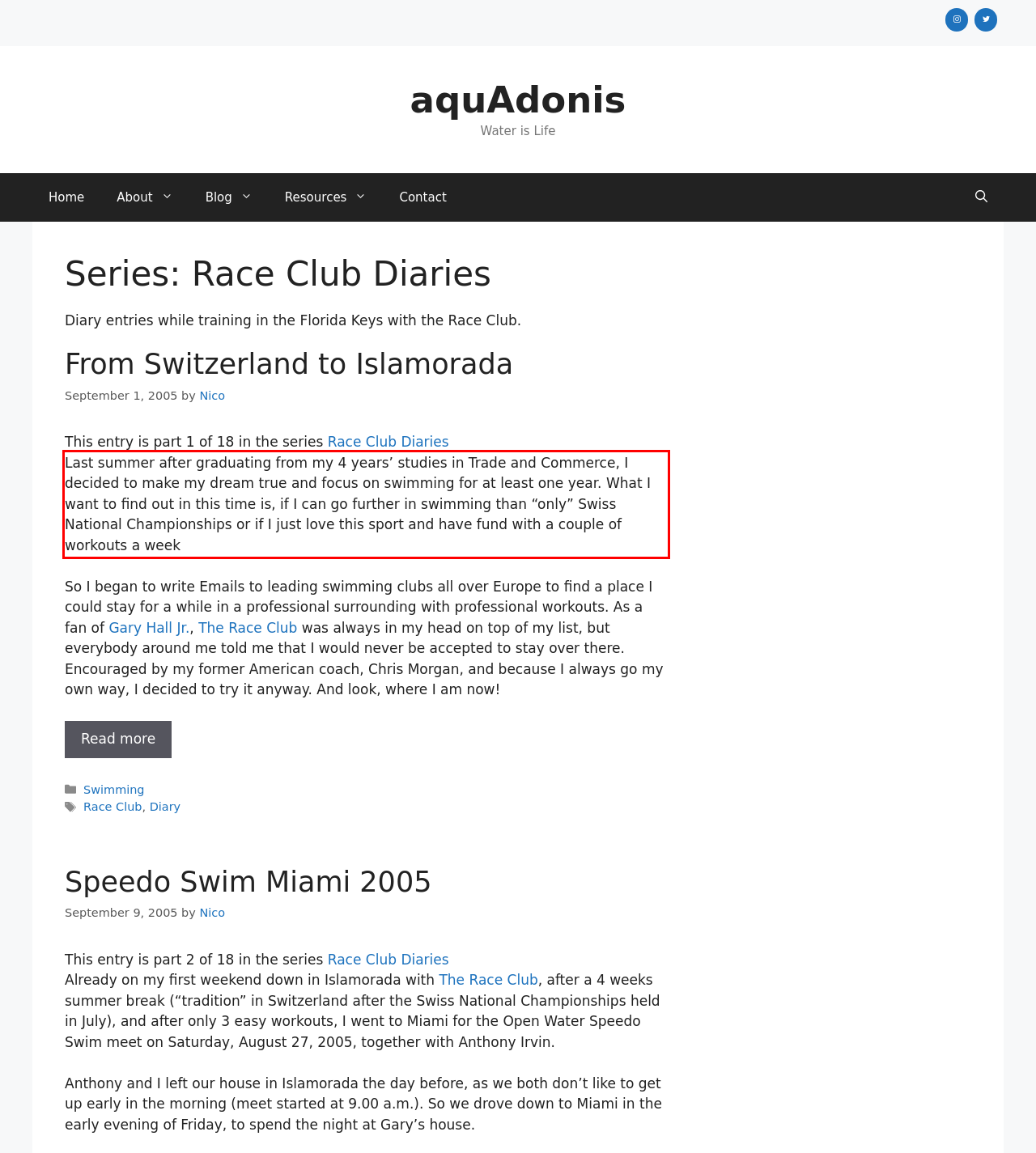Locate the red bounding box in the provided webpage screenshot and use OCR to determine the text content inside it.

Last summer after graduating from my 4 years’ studies in Trade and Commerce, I decided to make my dream true and focus on swimming for at least one year. What I want to find out in this time is, if I can go further in swimming than “only” Swiss National Championships or if I just love this sport and have fund with a couple of workouts a week